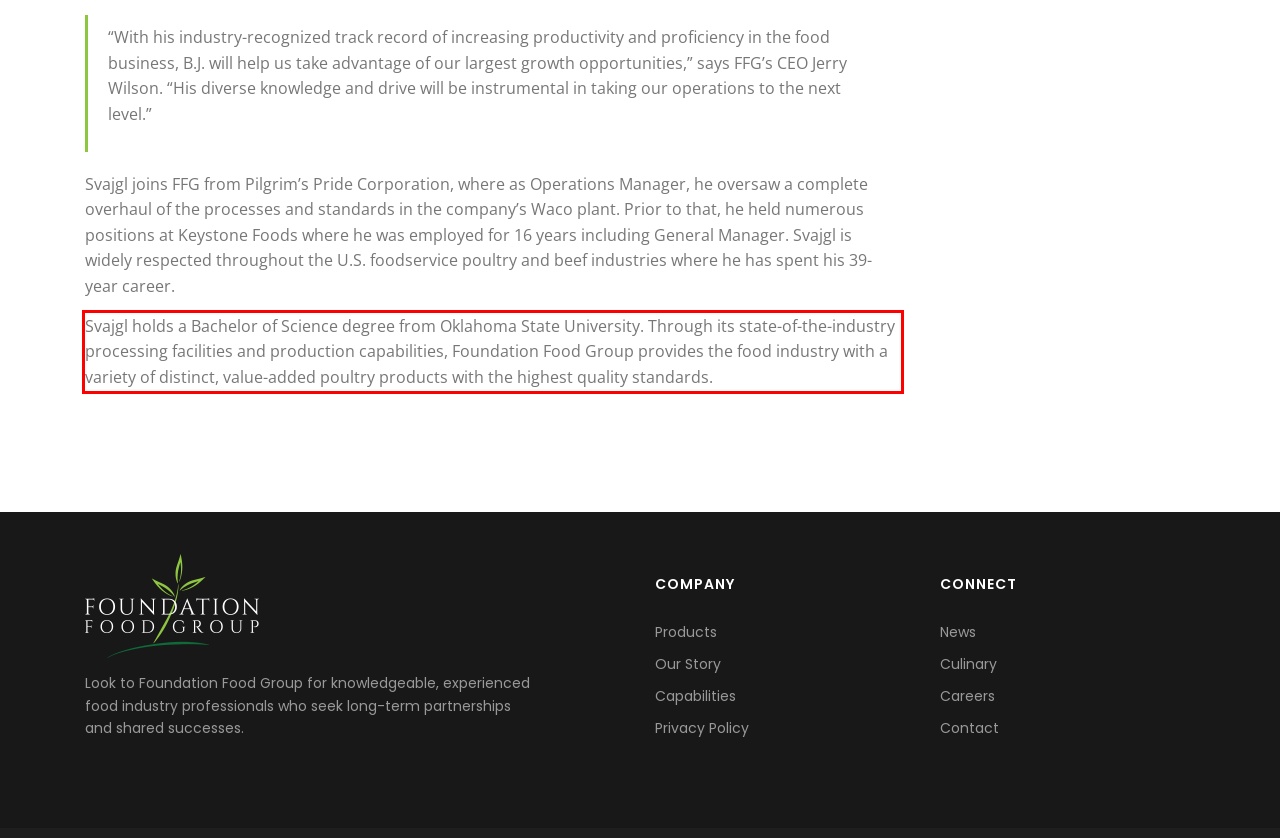Using the provided screenshot, read and generate the text content within the red-bordered area.

Svajgl holds a Bachelor of Science degree from Oklahoma State University. Through its state-of-the-industry processing facilities and production capabilities, Foundation Food Group provides the food industry with a variety of distinct, value-added poultry products with the highest quality standards.